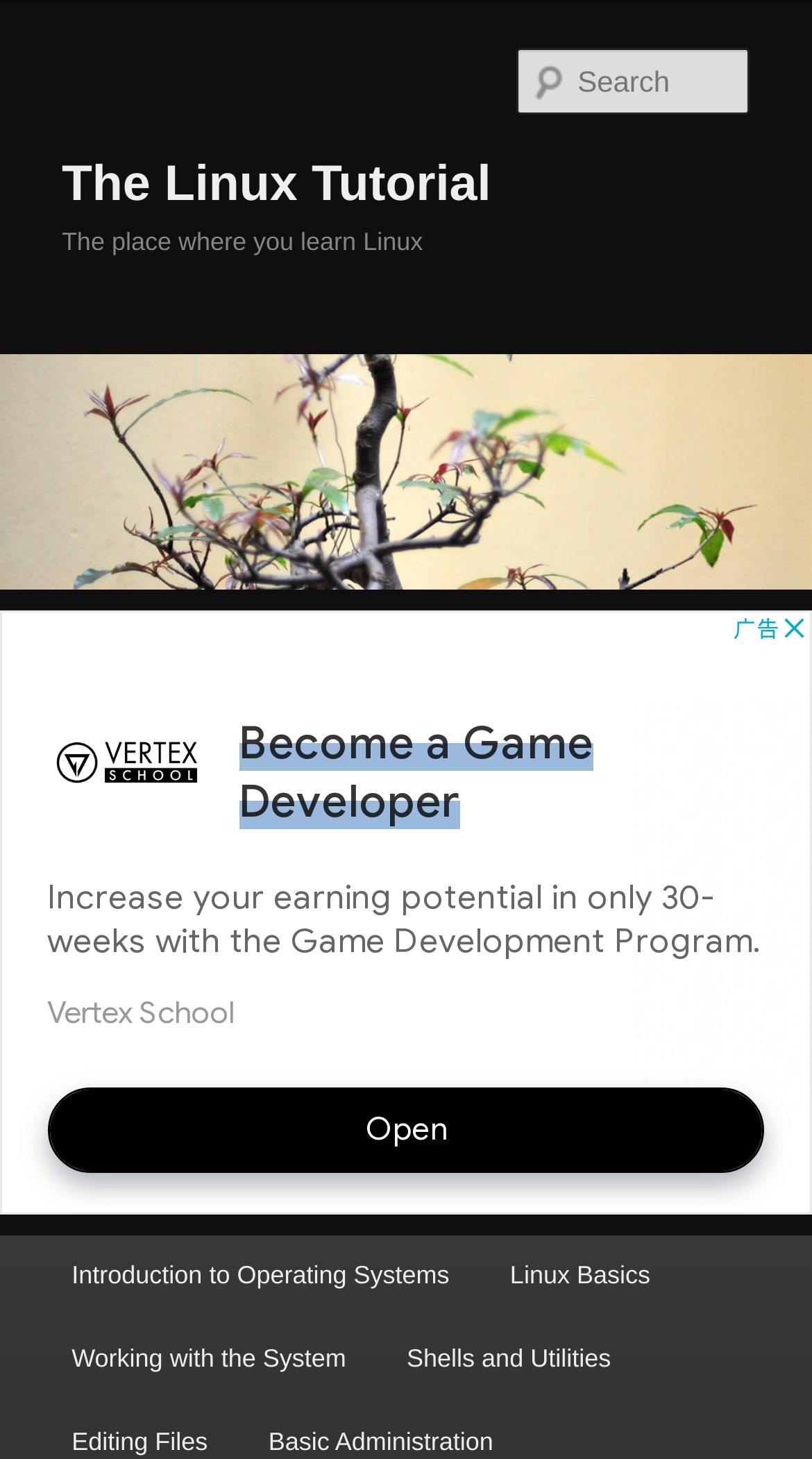Please answer the following question using a single word or phrase: 
What is the purpose of the textbox?

Search